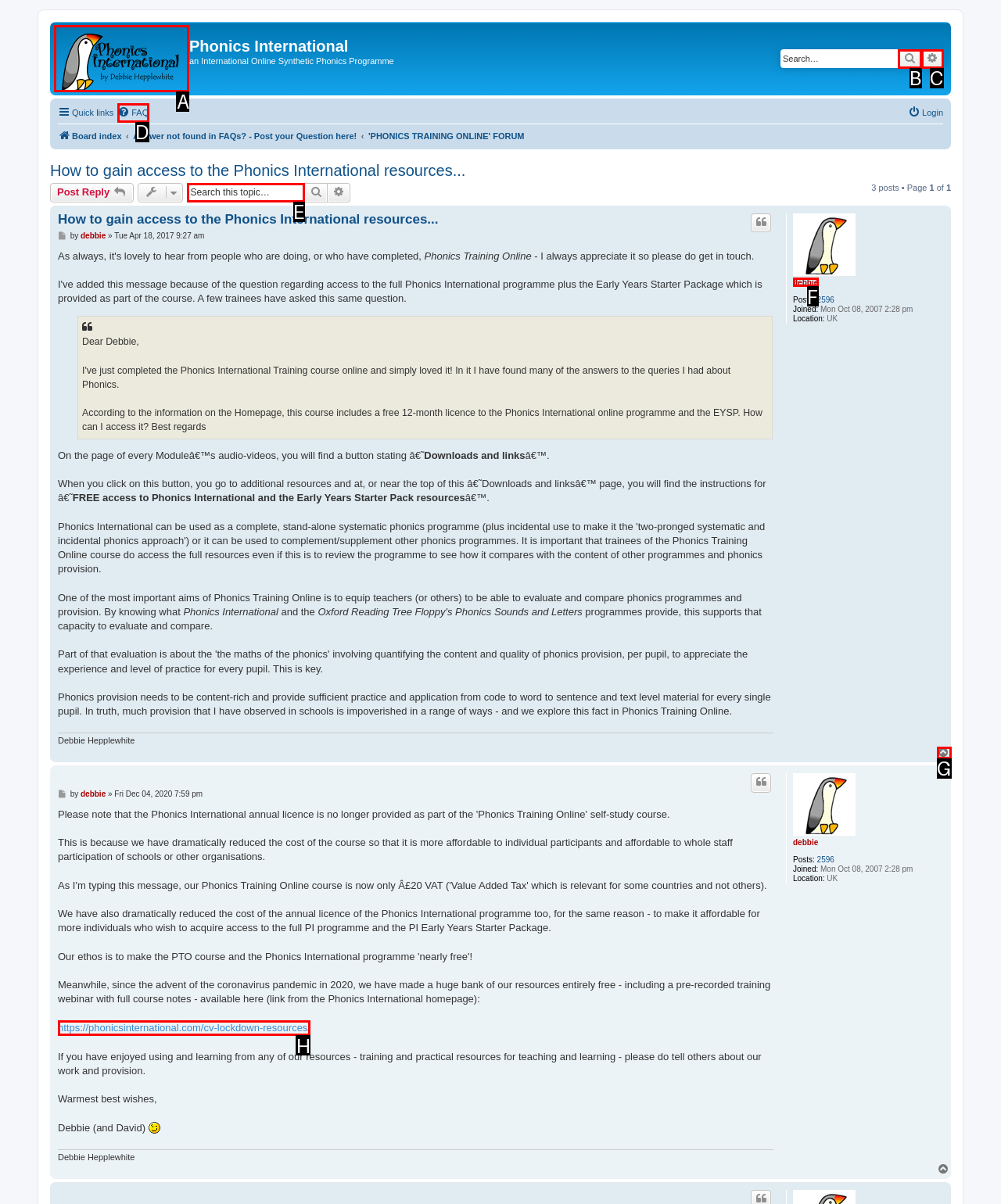Given the instruction: Click on 'Board index', which HTML element should you click on?
Answer with the letter that corresponds to the correct option from the choices available.

A